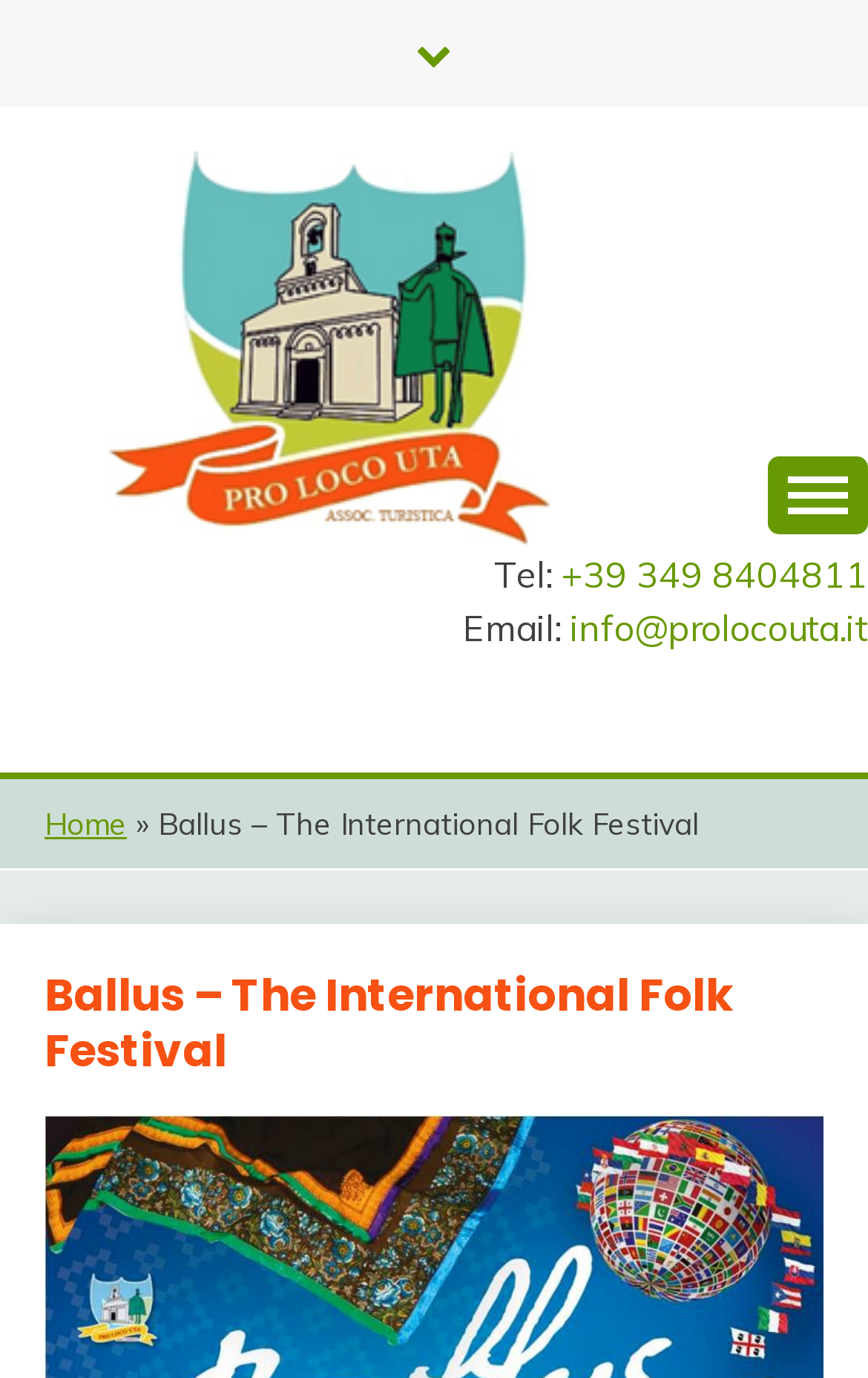Find the bounding box of the web element that fits this description: "+39 349 8404811".

[0.646, 0.401, 1.0, 0.433]